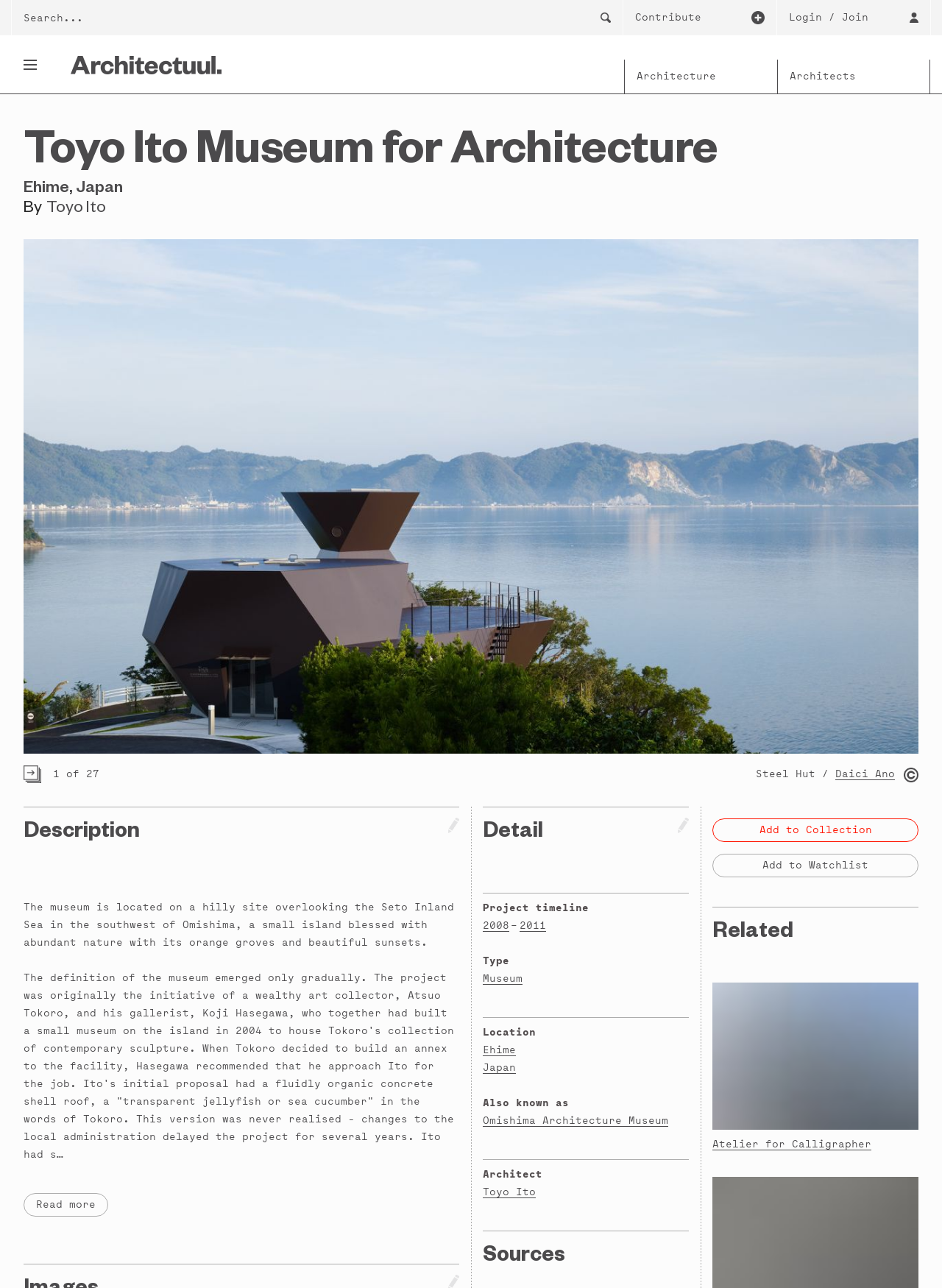Please identify the bounding box coordinates of the element's region that needs to be clicked to fulfill the following instruction: "Explore related projects". The bounding box coordinates should consist of four float numbers between 0 and 1, i.e., [left, top, right, bottom].

[0.756, 0.882, 0.97, 0.896]